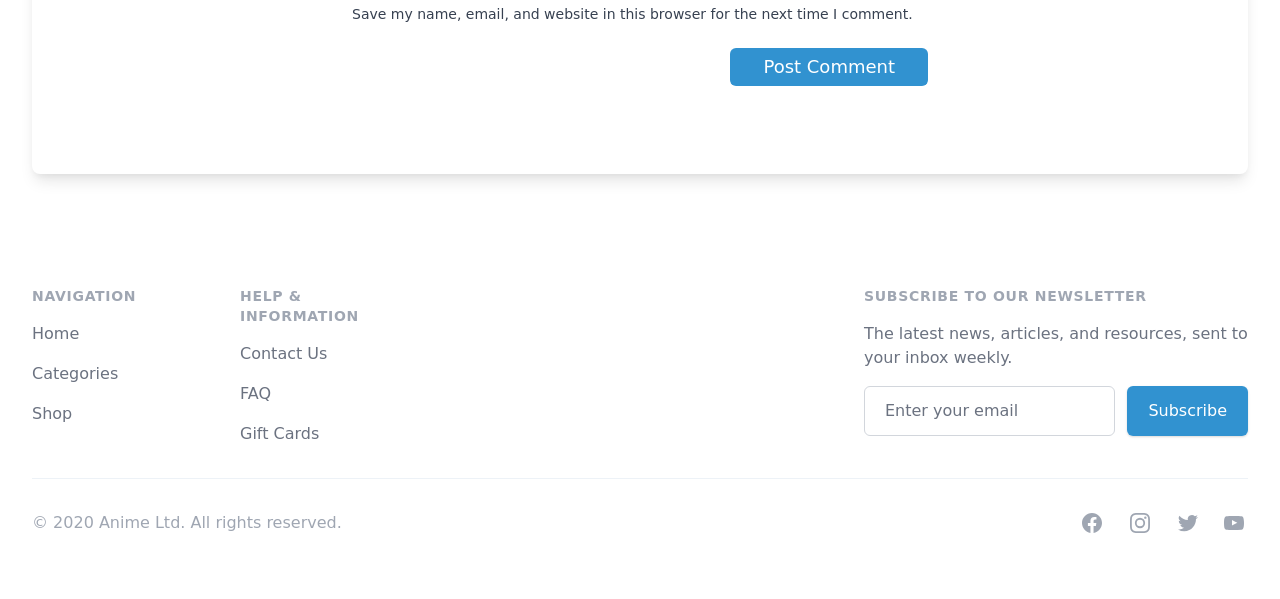Please identify the bounding box coordinates of the clickable area that will fulfill the following instruction: "Contact us". The coordinates should be in the format of four float numbers between 0 and 1, i.e., [left, top, right, bottom].

[0.188, 0.574, 0.256, 0.606]